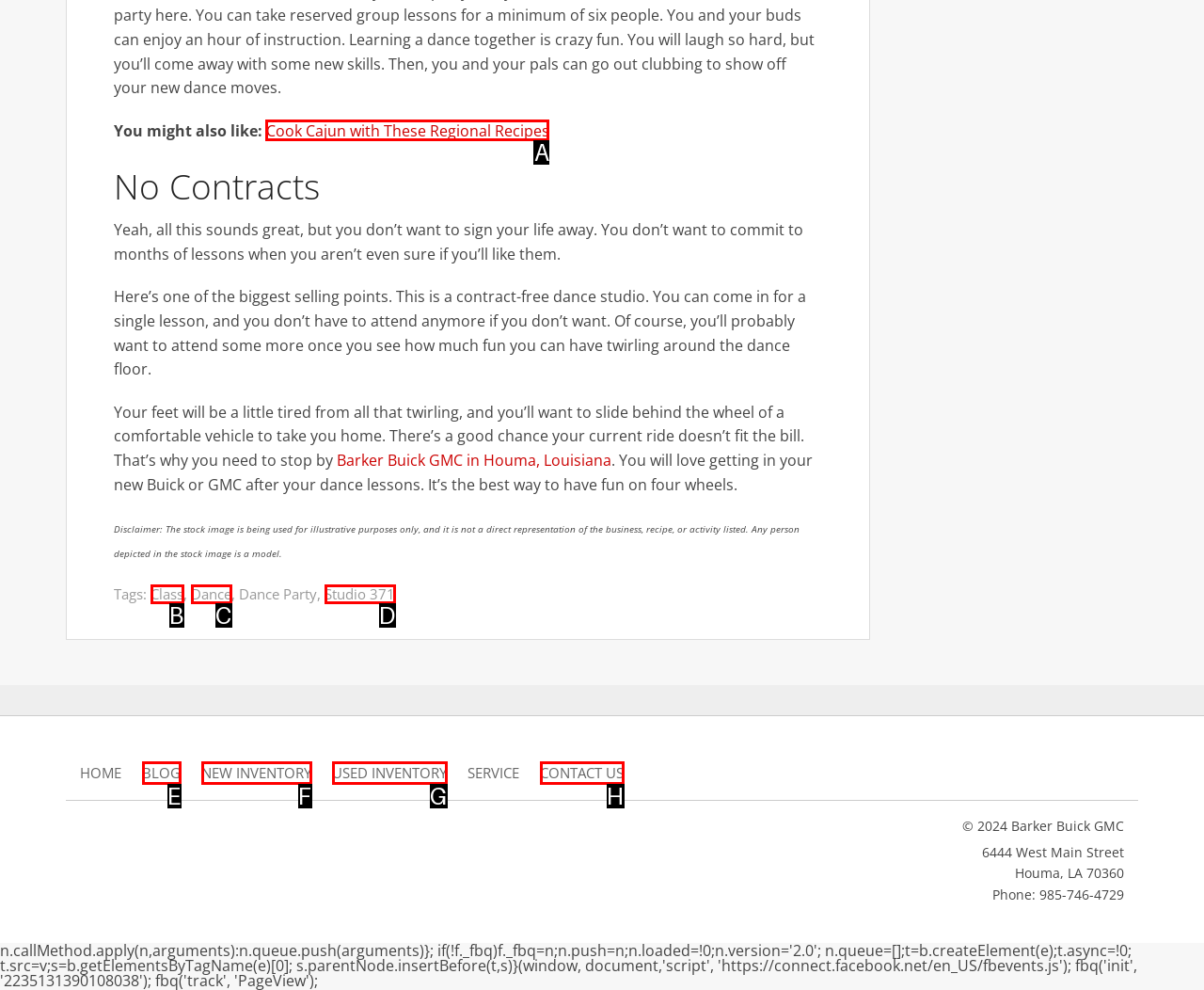From the given options, tell me which letter should be clicked to complete this task: Click on 'Cook Cajun with These Regional Recipes'
Answer with the letter only.

A